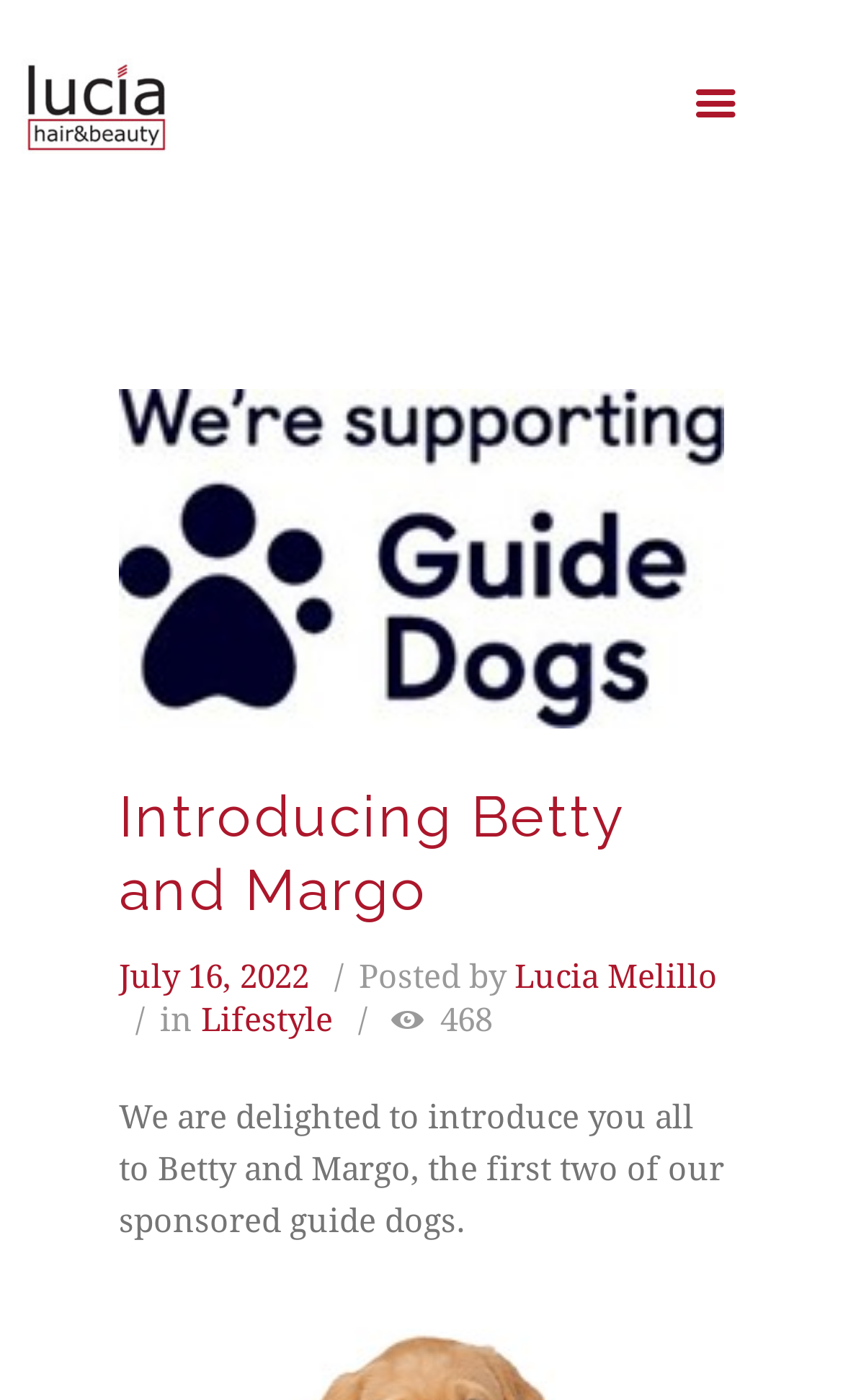Analyze the image and deliver a detailed answer to the question: Who is the author of the article?

The answer can be found in the link element with the text 'Lucia Melillo', which is located next to the StaticText element with the text 'Posted by'.